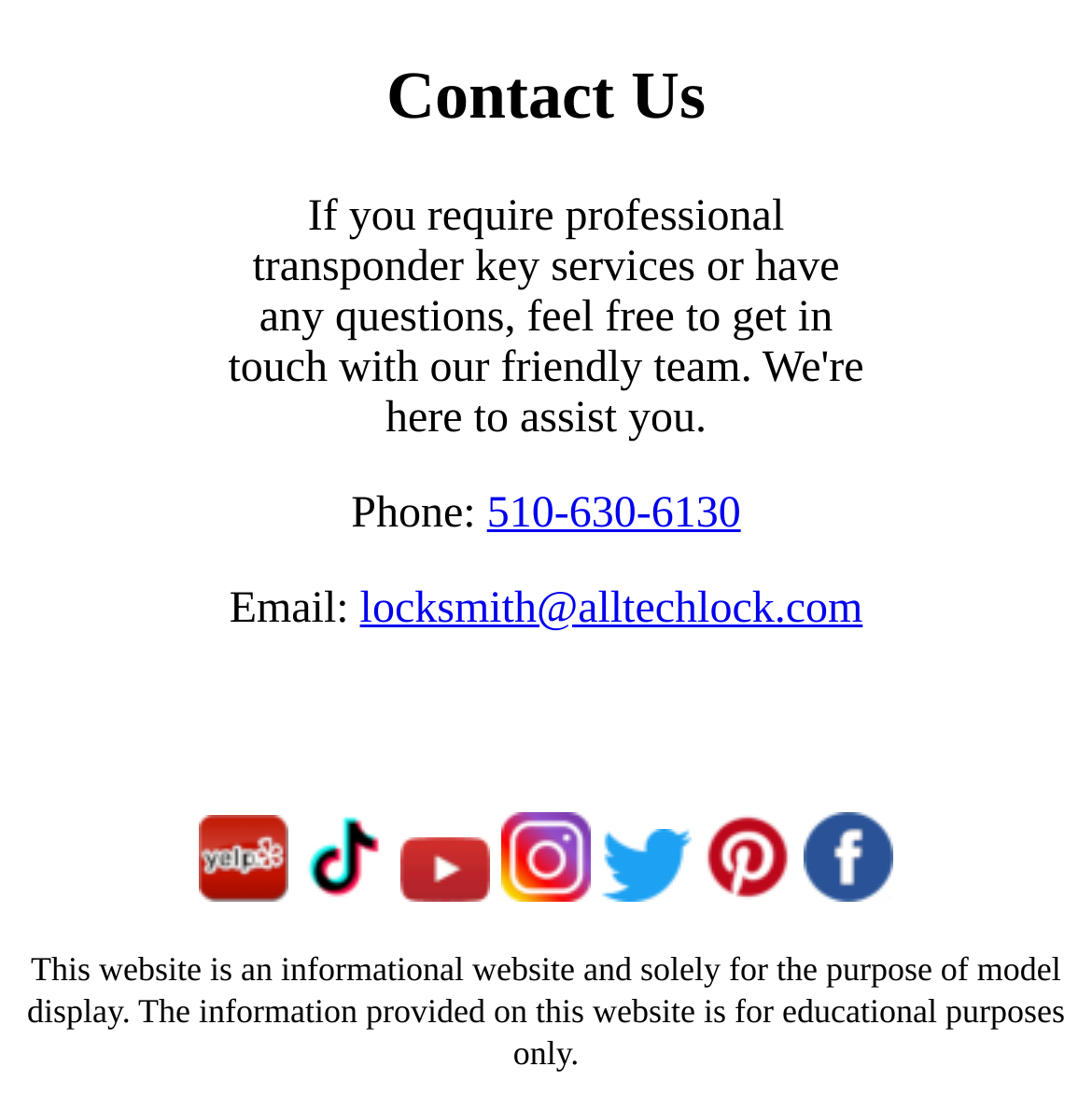How many social media links are present?
From the image, respond with a single word or phrase.

7